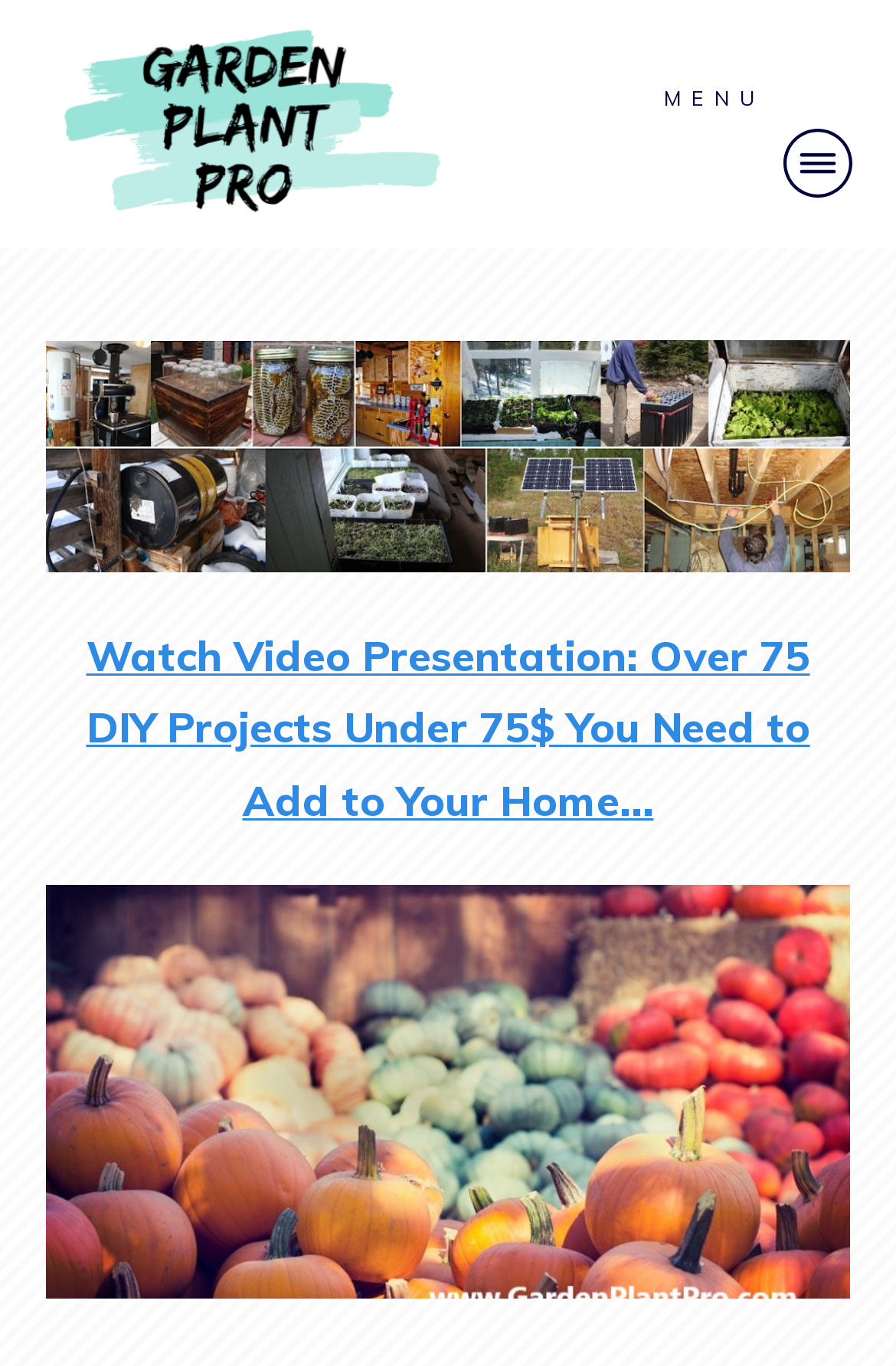Given the element description, predict the bounding box coordinates in the format (top-left x, top-left y, bottom-right x, bottom-right y), using floating point numbers between 0 and 1: alt="Self-Sufficient Backyard" title="Self-Sufficient Backyard"

[0.051, 0.249, 0.949, 0.419]